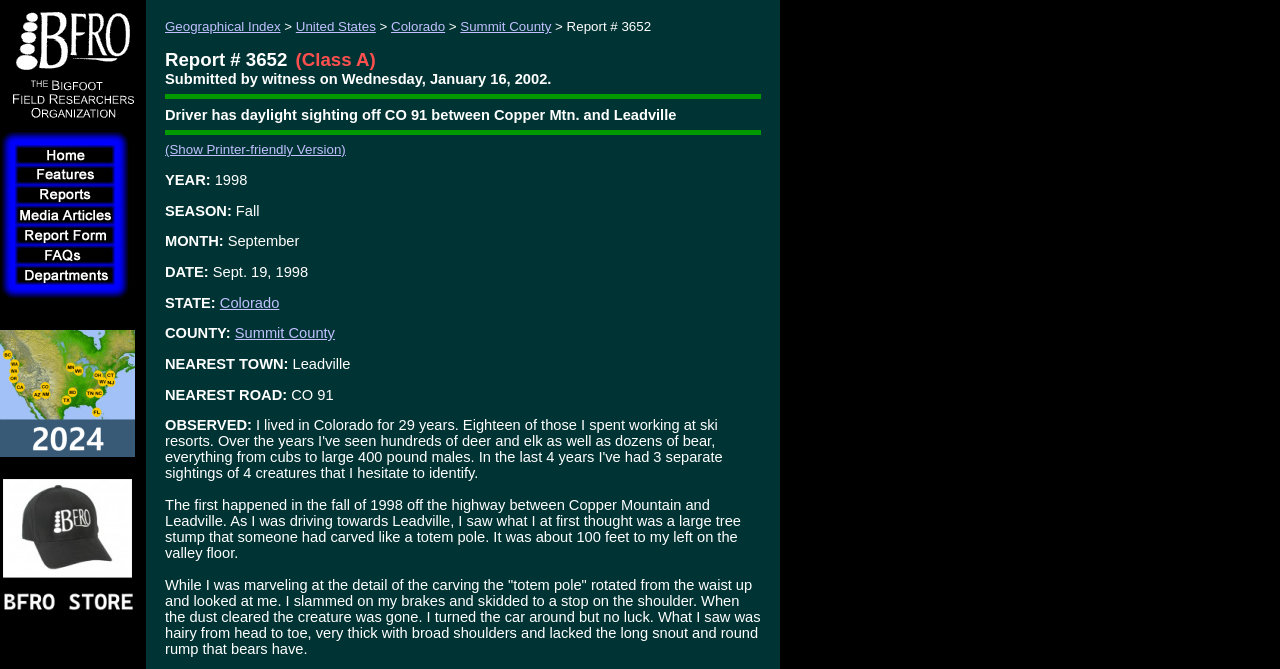What is the county where the sighting occurred?
Using the image, elaborate on the answer with as much detail as possible.

I found the answer by looking at the geographical index section of the webpage, where it lists the location of the sighting. It starts with 'United States' and then narrows down to 'Colorado' and finally 'Summit County'.